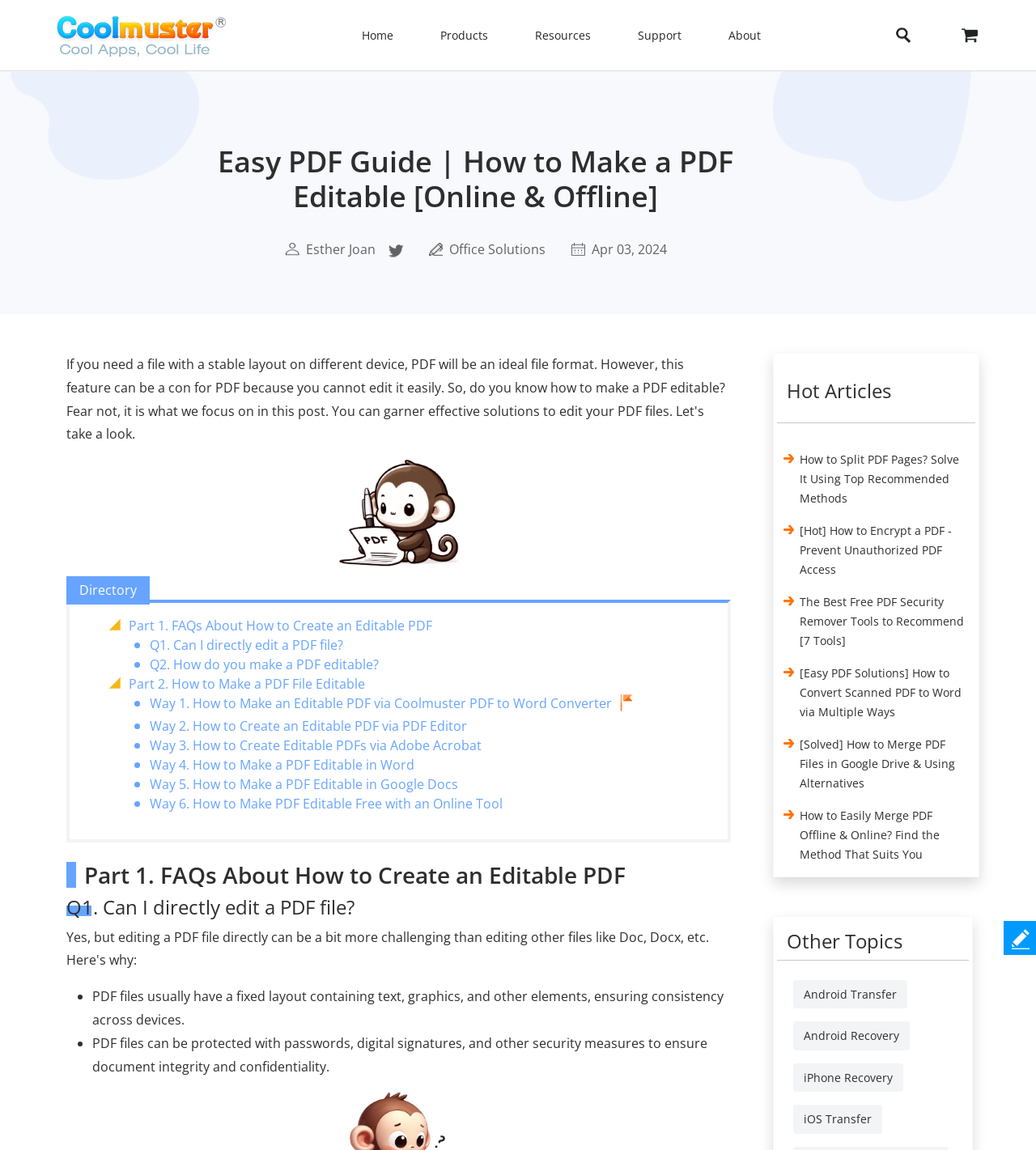What is the date of the article 'Easy PDF Guide | How to Make a PDF Editable [Online & Offline]'?
Could you answer the question in a detailed manner, providing as much information as possible?

The date of the article is mentioned next to the author's name, Esther Joan, as 'Apr 03, 2024'.